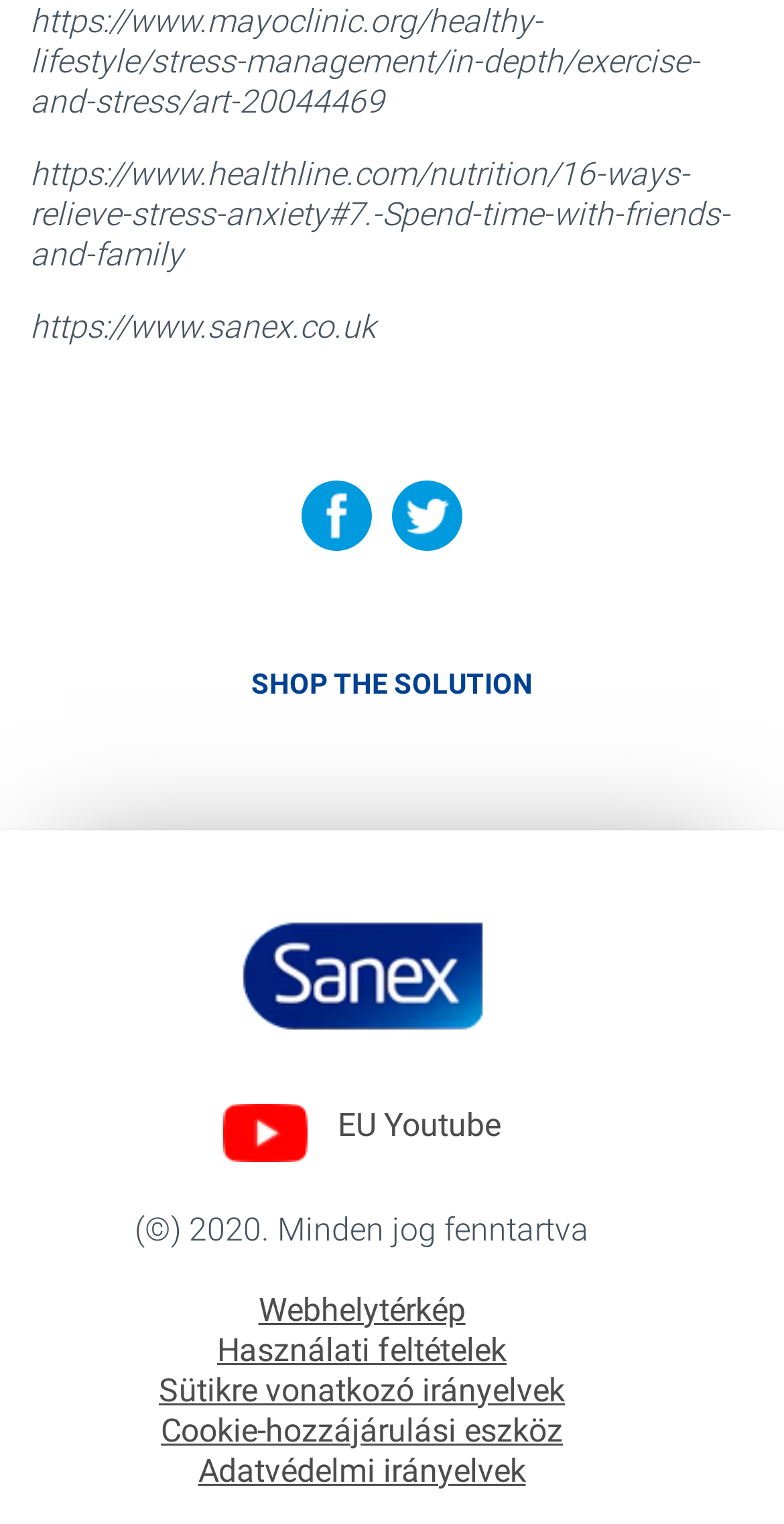What is the copyright year of the webpage?
Please provide a comprehensive answer based on the visual information in the image.

The text '(©) 2020. Minden jog fenntartva' indicates that the copyright year of the webpage is 2020.